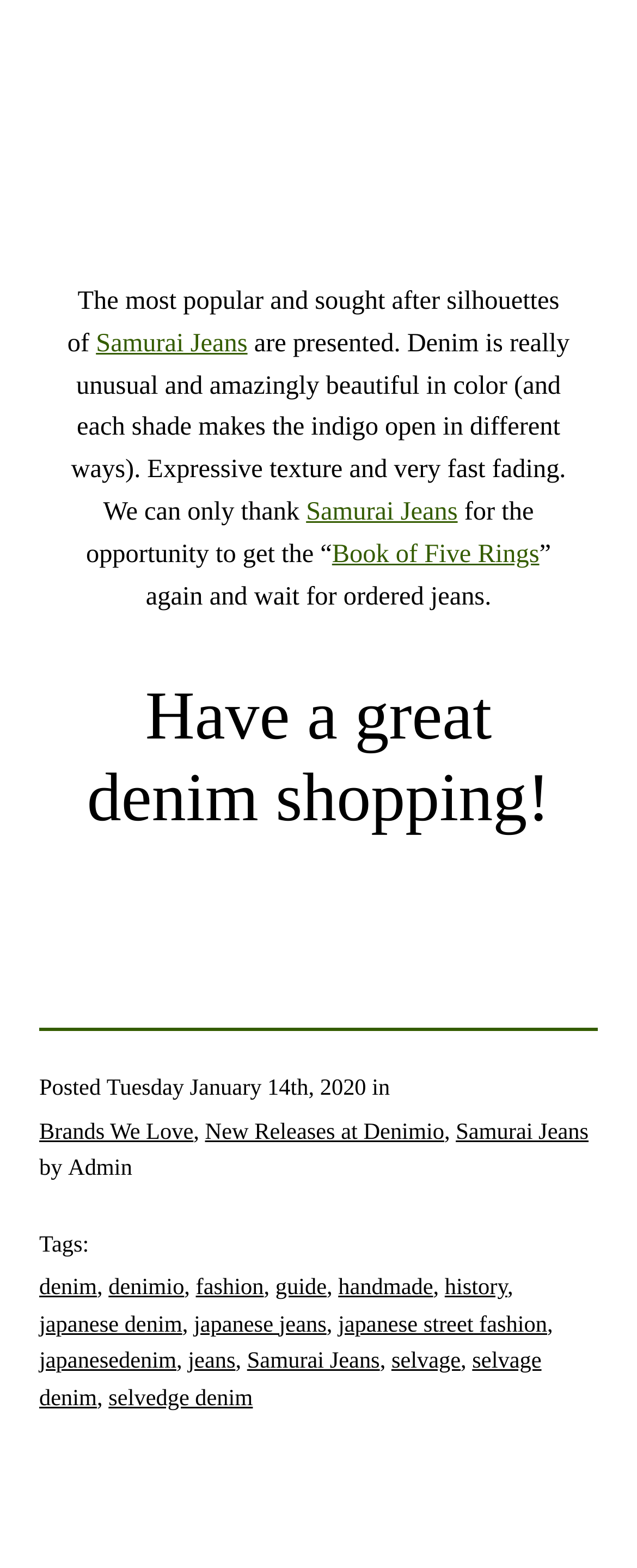Provide a single word or phrase answer to the question: 
What is the category of the post?

Brands We Love